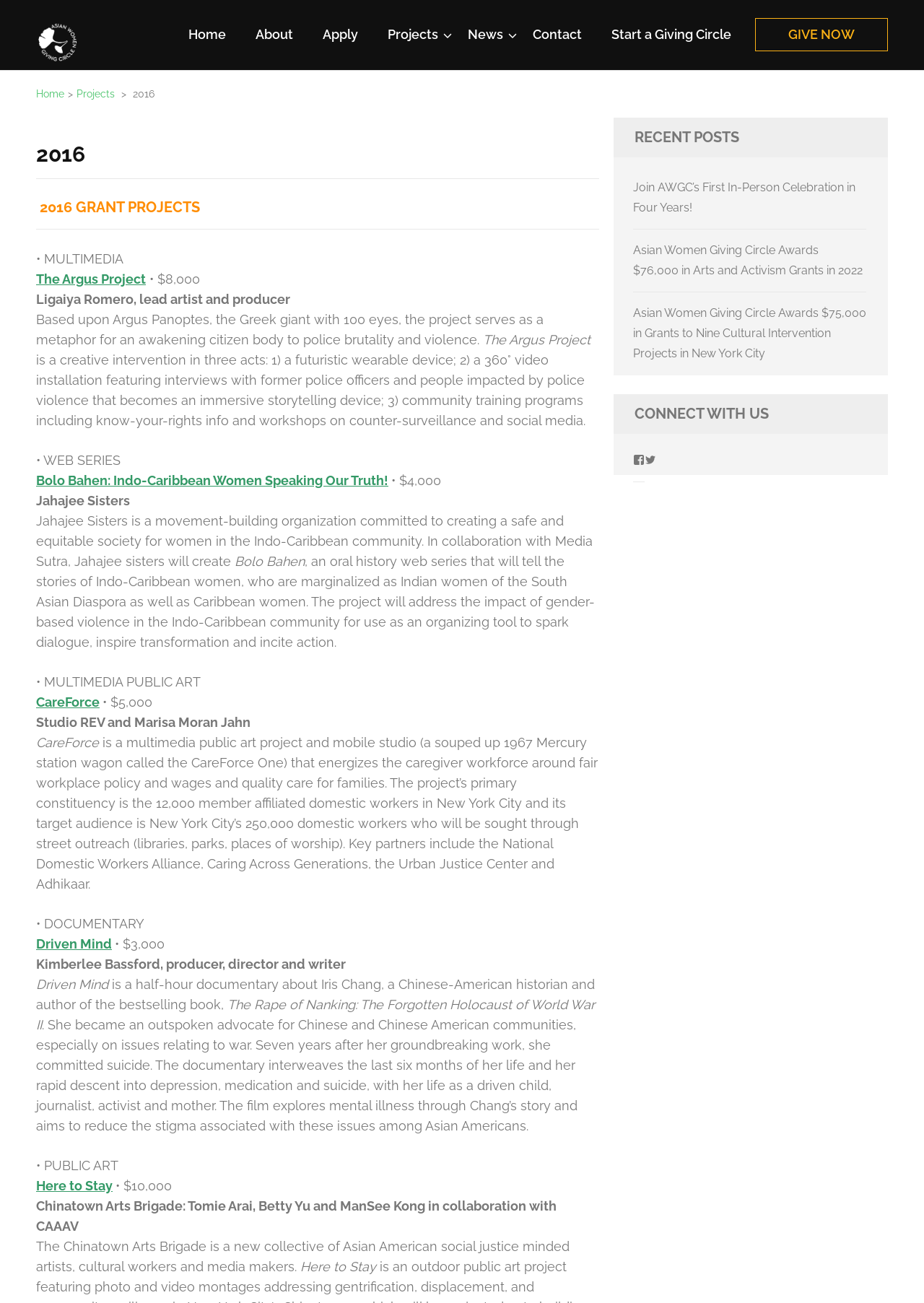Please mark the bounding box coordinates of the area that should be clicked to carry out the instruction: "Read about 'Bolo Bahen: Indo-Caribbean Women Speaking Our Truth!'".

[0.039, 0.363, 0.42, 0.375]